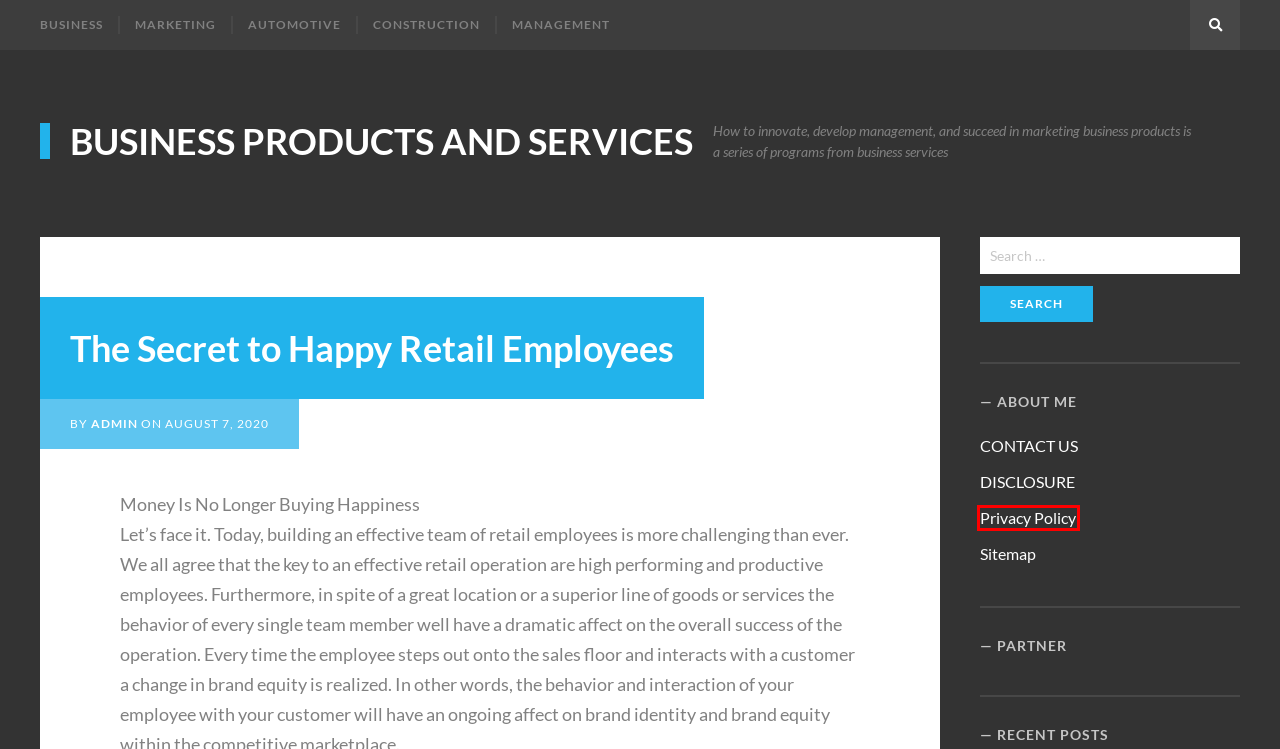Given a screenshot of a webpage with a red bounding box highlighting a UI element, determine which webpage description best matches the new webpage that appears after clicking the highlighted element. Here are the candidates:
A. CONTACT US – Business Products and Services
B. Network Marketers – Business Products and Services
C. Sitemap – Business Products and Services
D. Automotive – Business Products and Services
E. Privacy Policy – Business Products and Services
F. Great Depression – Business Products and Services
G. DISCLOSURE – Business Products and Services
H. Business – Business Products and Services

E